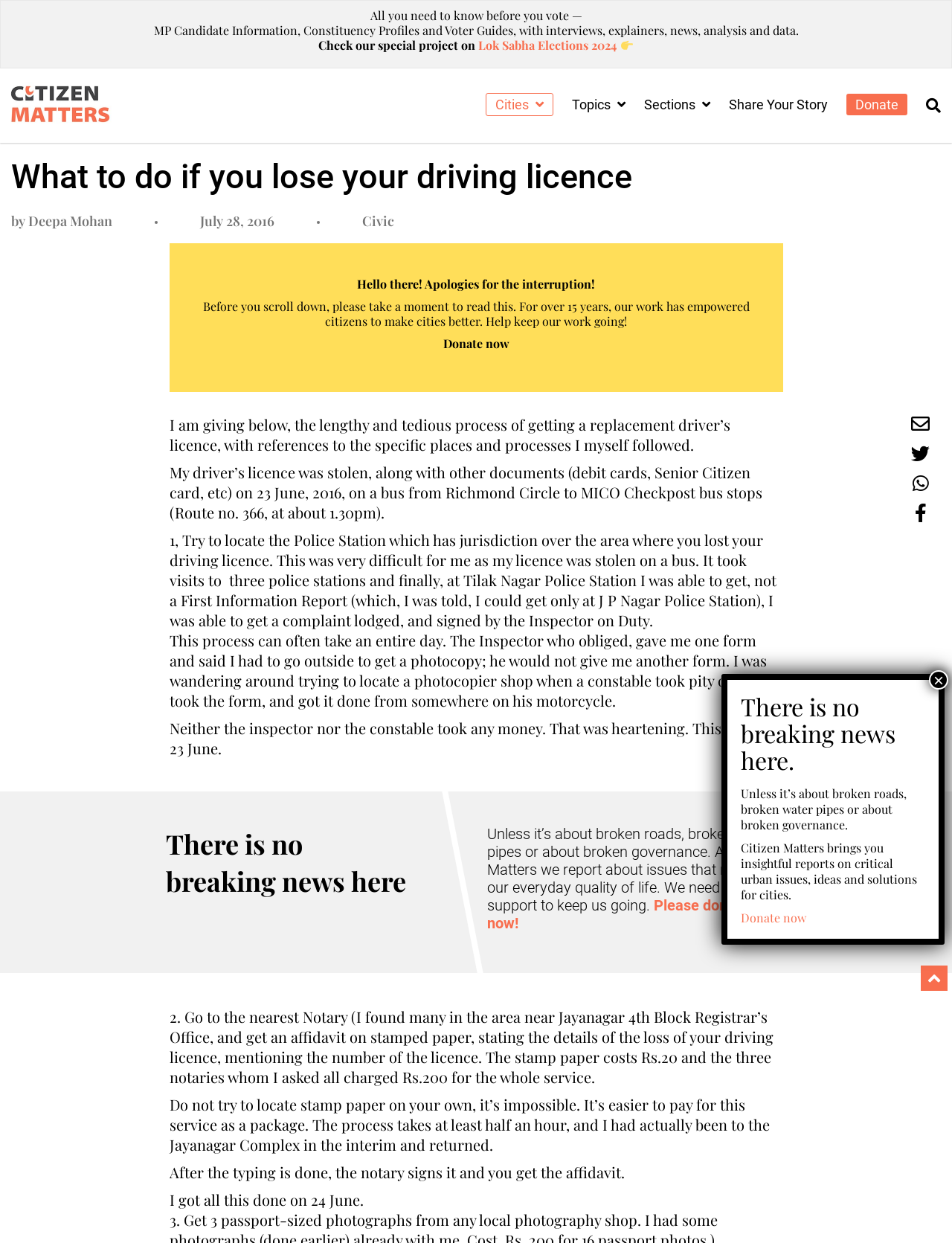Find the bounding box coordinates of the element to click in order to complete the given instruction: "Click the 'Lok Sabha Elections 2024' link."

[0.503, 0.03, 0.665, 0.042]